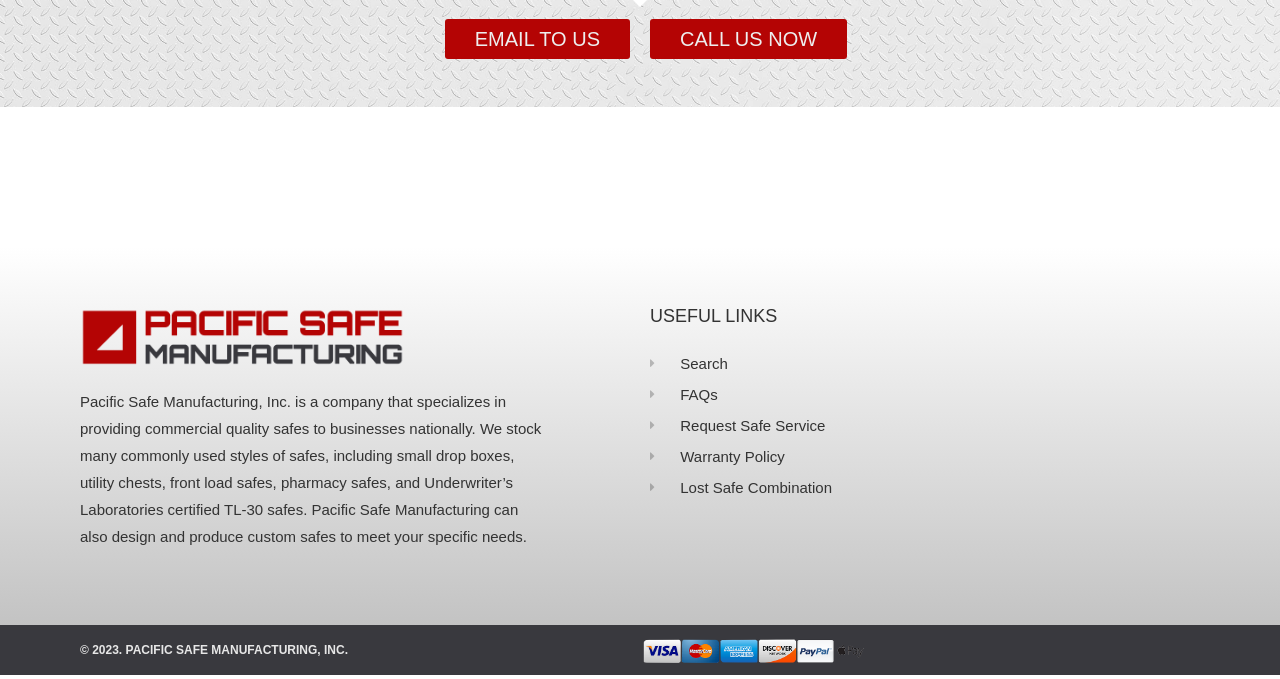Given the element description: "CALL US NOW", predict the bounding box coordinates of this UI element. The coordinates must be four float numbers between 0 and 1, given as [left, top, right, bottom].

[0.508, 0.029, 0.662, 0.088]